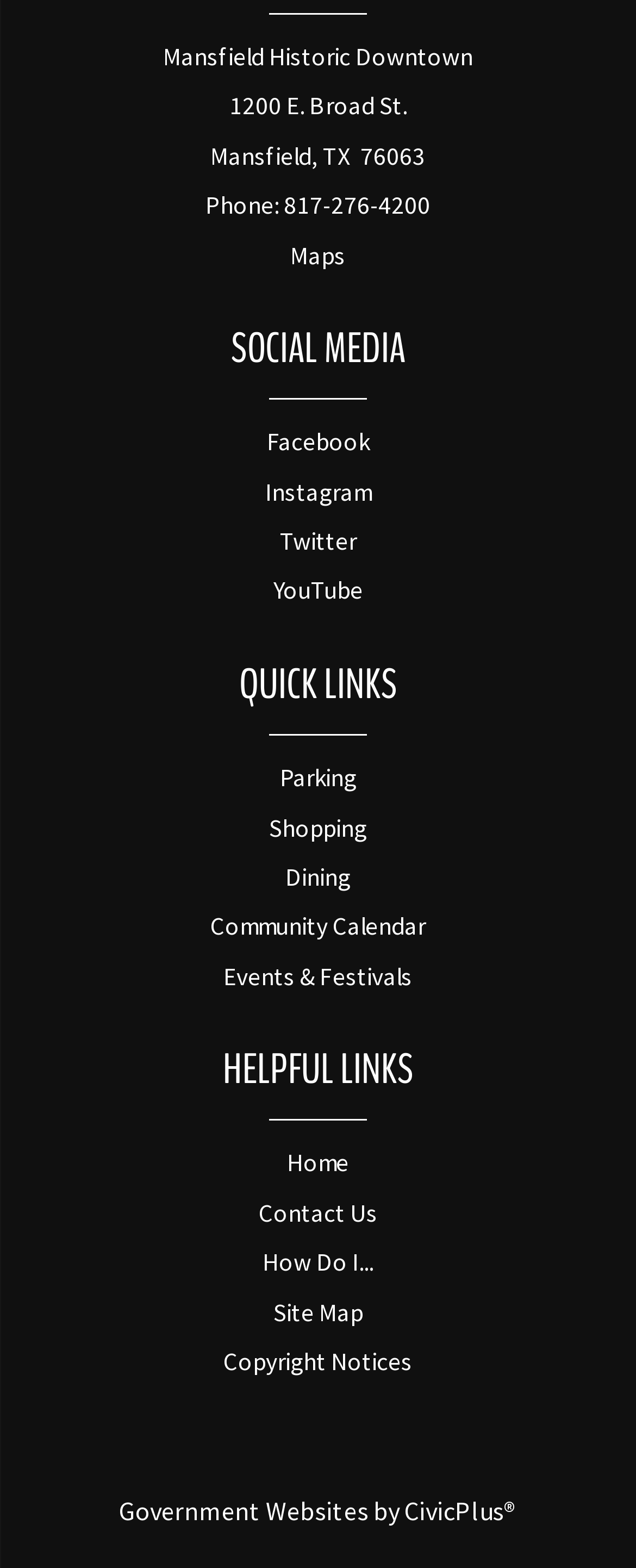Please analyze the image and give a detailed answer to the question:
What is the name of the company that created this website?

I found the company name at the bottom of the webpage, where it says 'Government Websites by CivicPlus'.